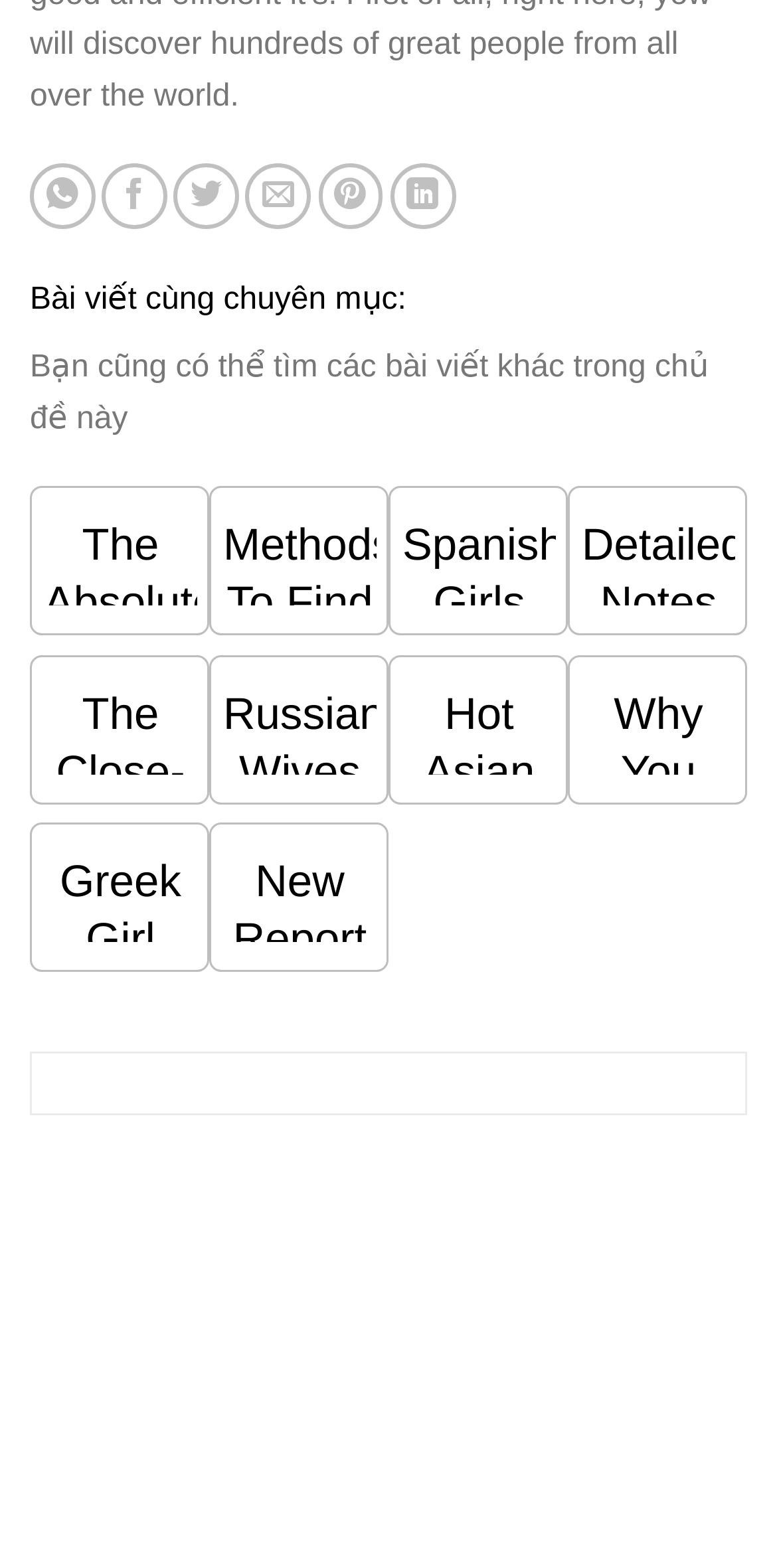Identify the bounding box coordinates for the element you need to click to achieve the following task: "Explore other articles in the same category". The coordinates must be four float values ranging from 0 to 1, formatted as [left, top, right, bottom].

[0.038, 0.176, 0.962, 0.208]